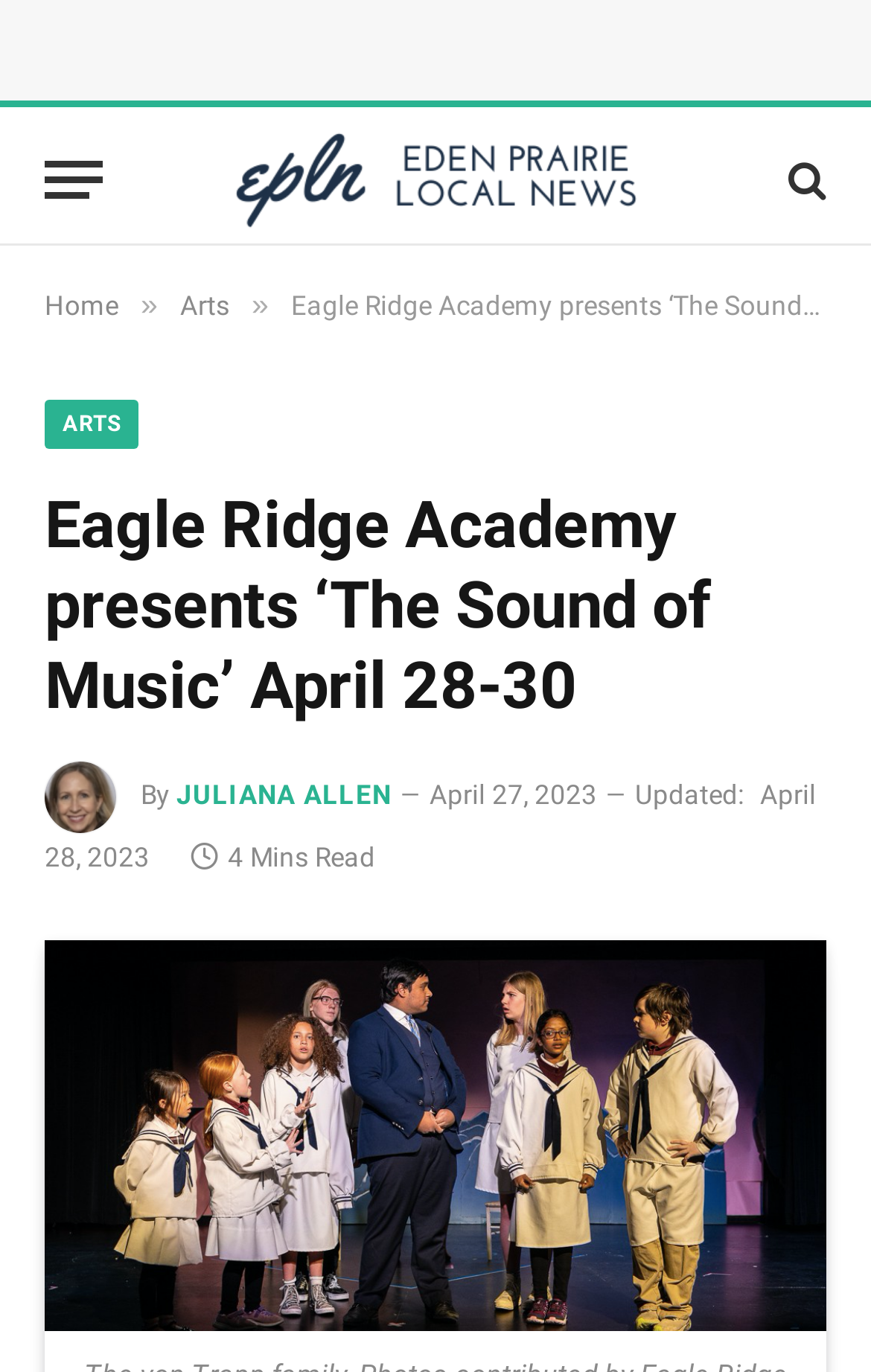What is the main heading displayed on the webpage? Please provide the text.

Eagle Ridge Academy presents ‘The Sound of Music’ April 28-30